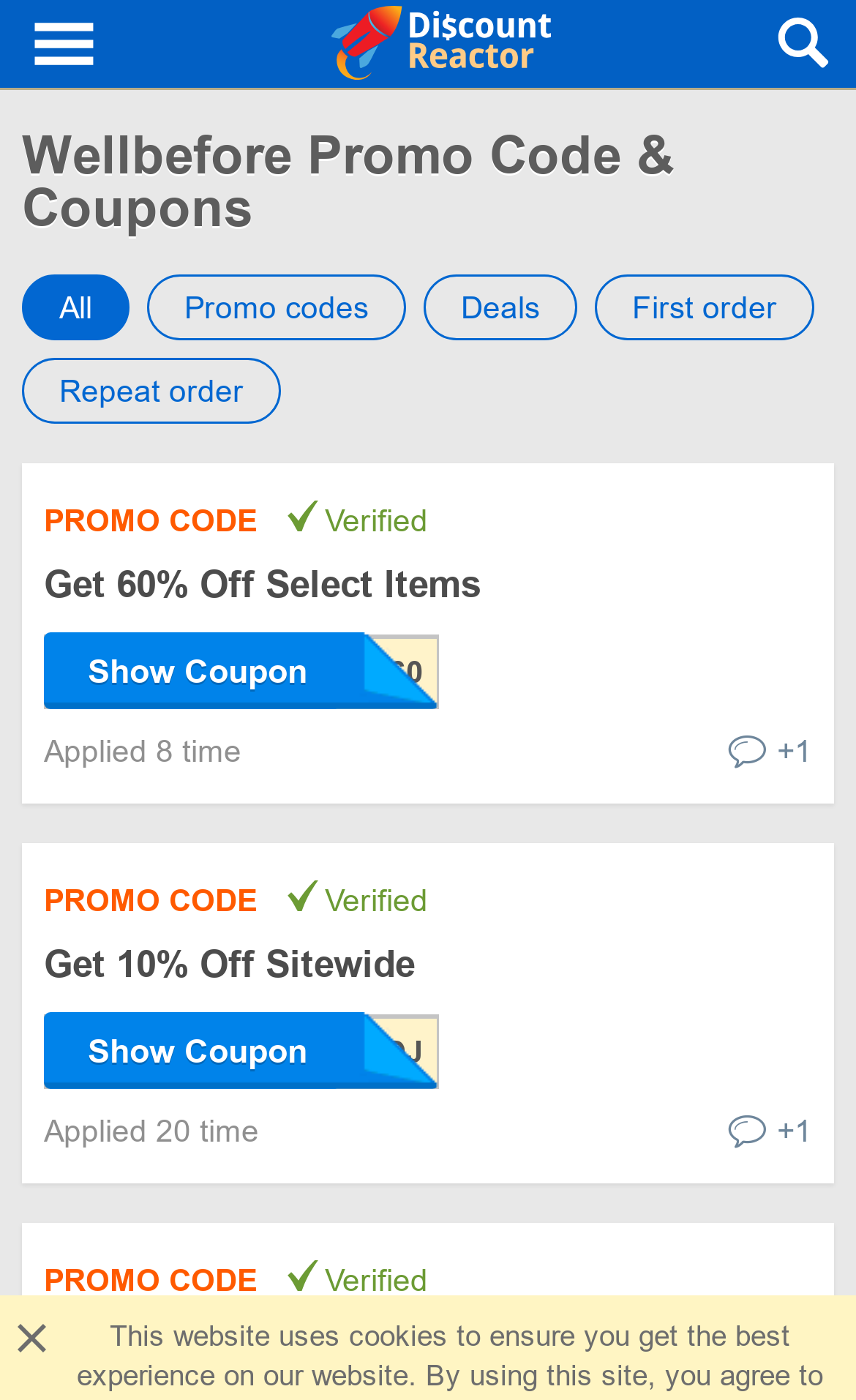Locate the bounding box coordinates of the element you need to click to accomplish the task described by this instruction: "Click Get 10% Off Sitewide".

[0.051, 0.674, 0.485, 0.704]